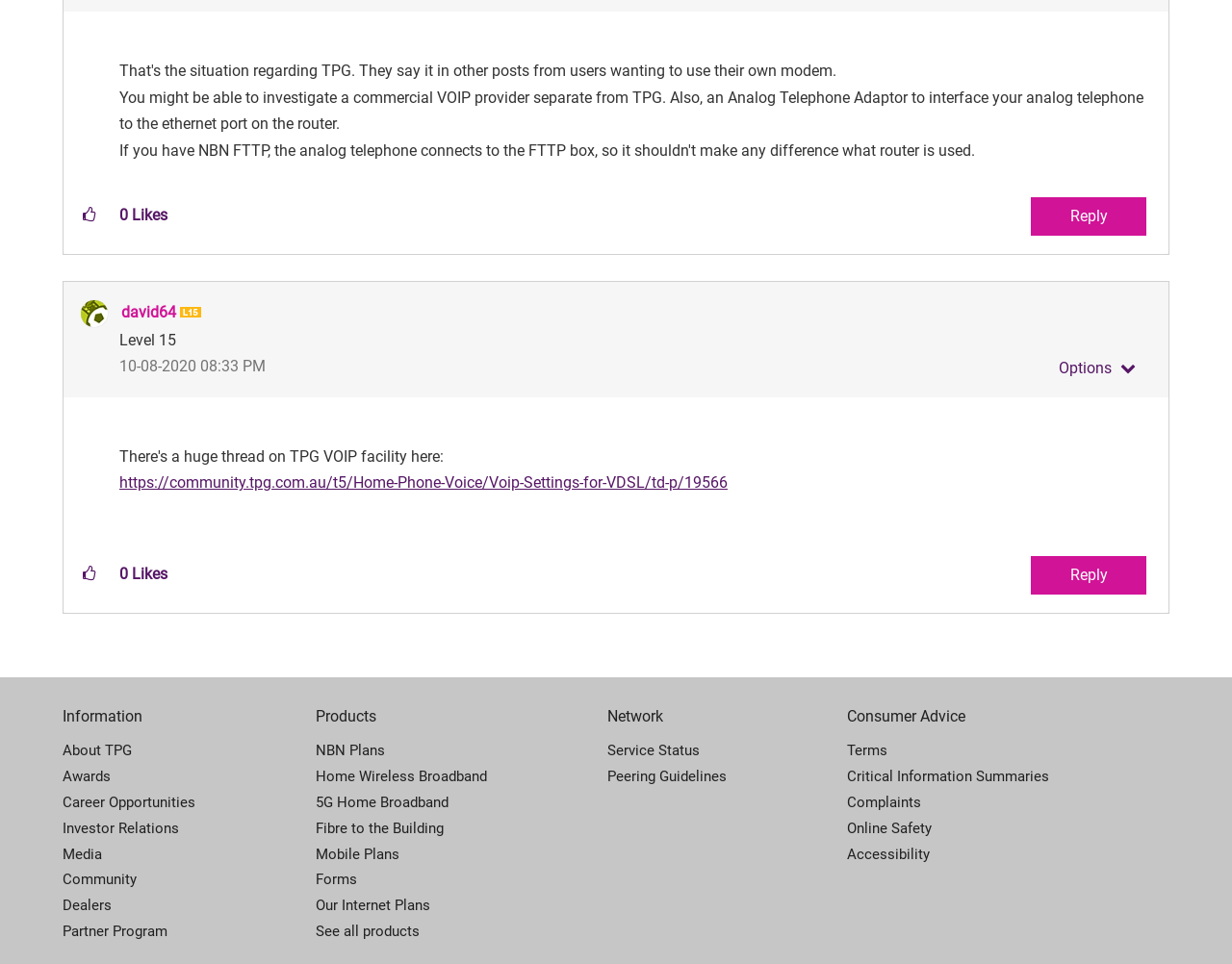Based on the element description "david64", predict the bounding box coordinates of the UI element.

[0.098, 0.314, 0.143, 0.333]